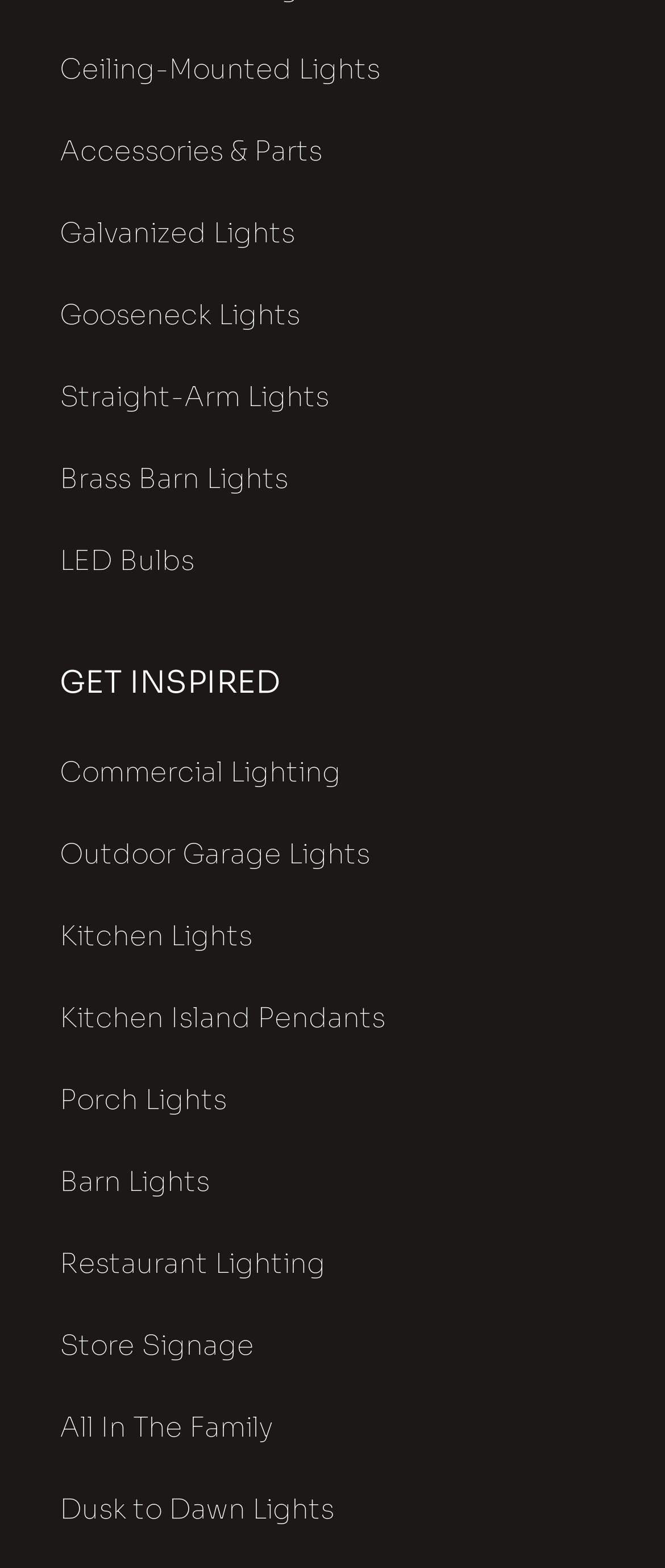Please answer the following question using a single word or phrase: 
What is the last type of lighting mentioned on the webpage?

Dusk to Dawn Lights